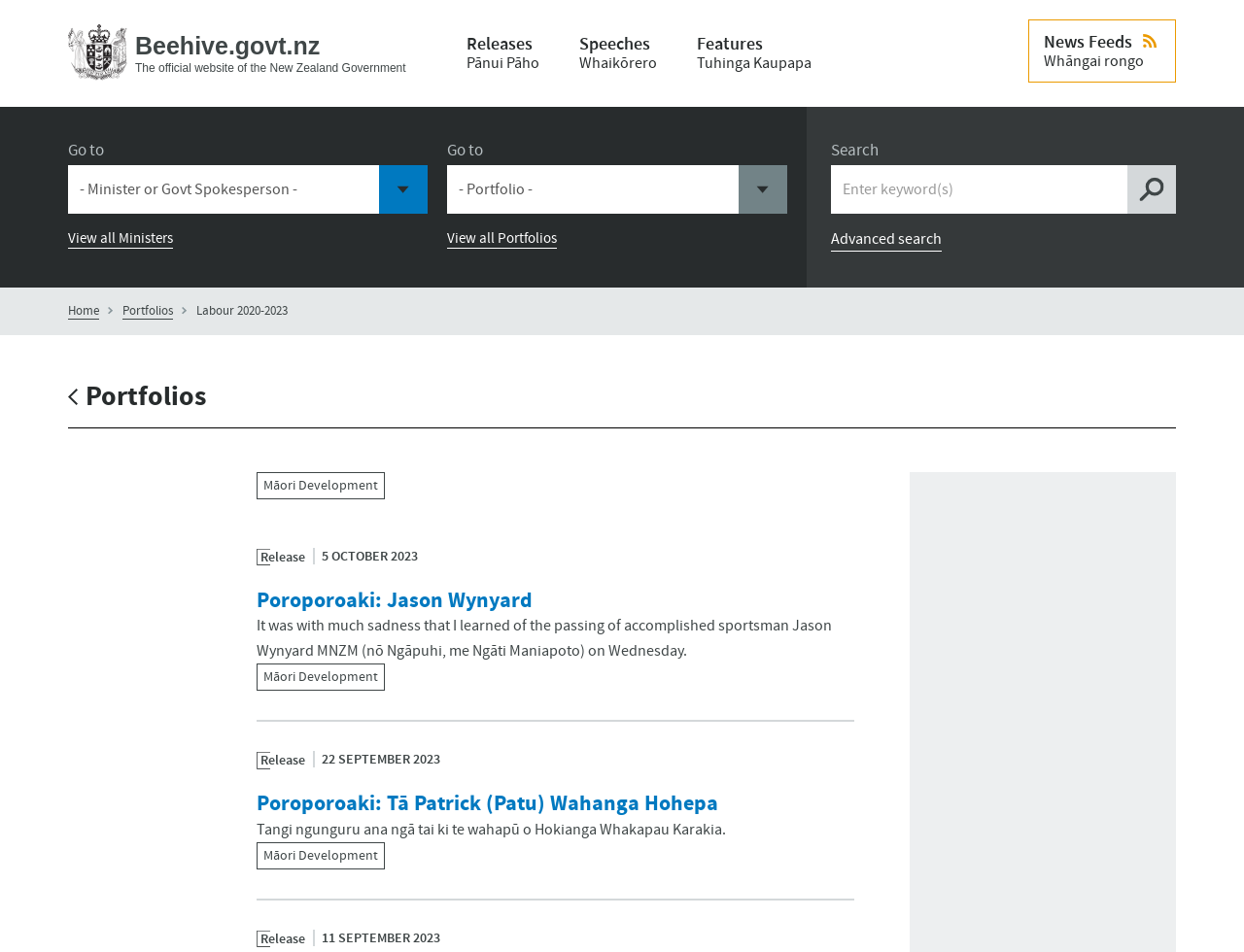What type of information is presented in the articles on the webpage?
Answer the question with as much detail as possible.

The articles on the webpage have headings such as 'Poroporoaki: Jason Wynyard' and 'Poroporoaki: Tā Patrick (Patu) Wahanga Hohepa', and they include dates and times. This suggests that the articles are news releases or press statements.